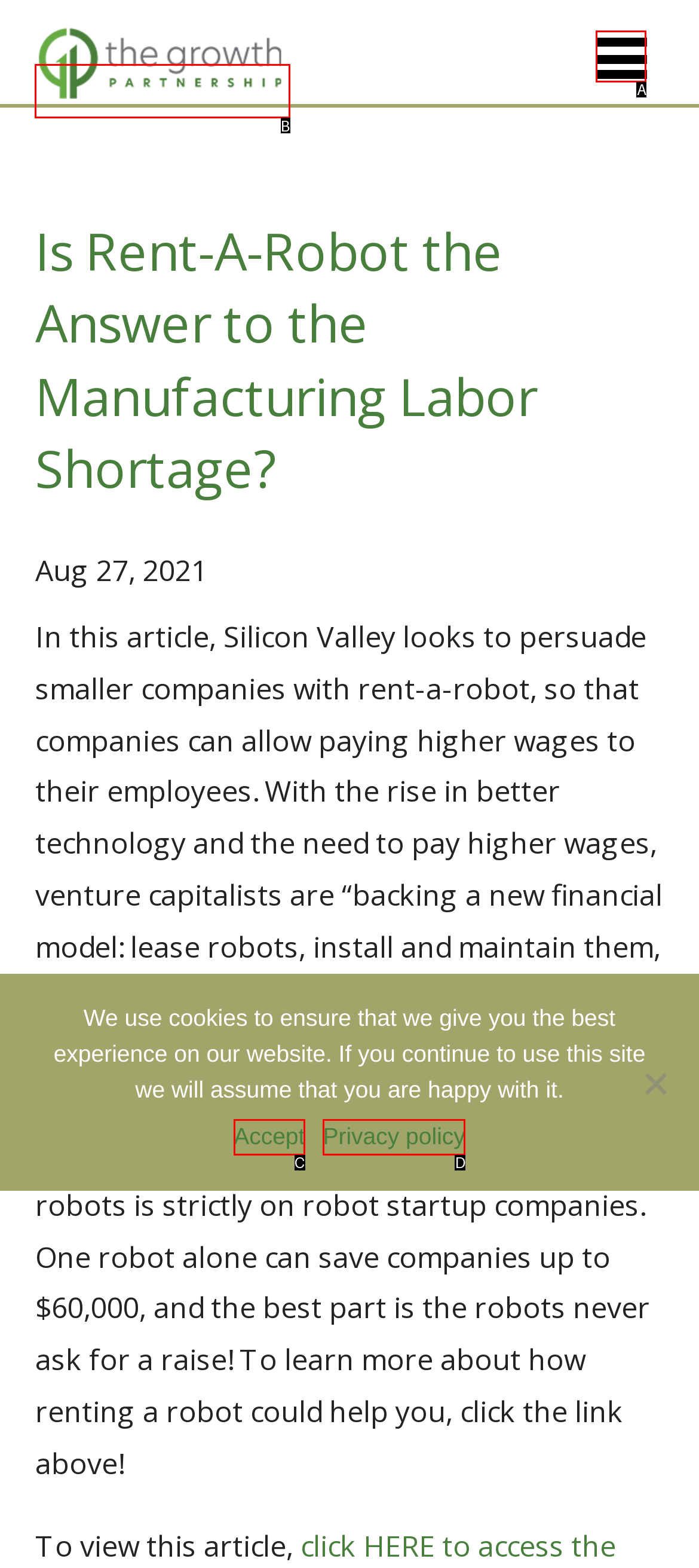Tell me which one HTML element best matches the description: parent_node: Growth Answer with the option's letter from the given choices directly.

A